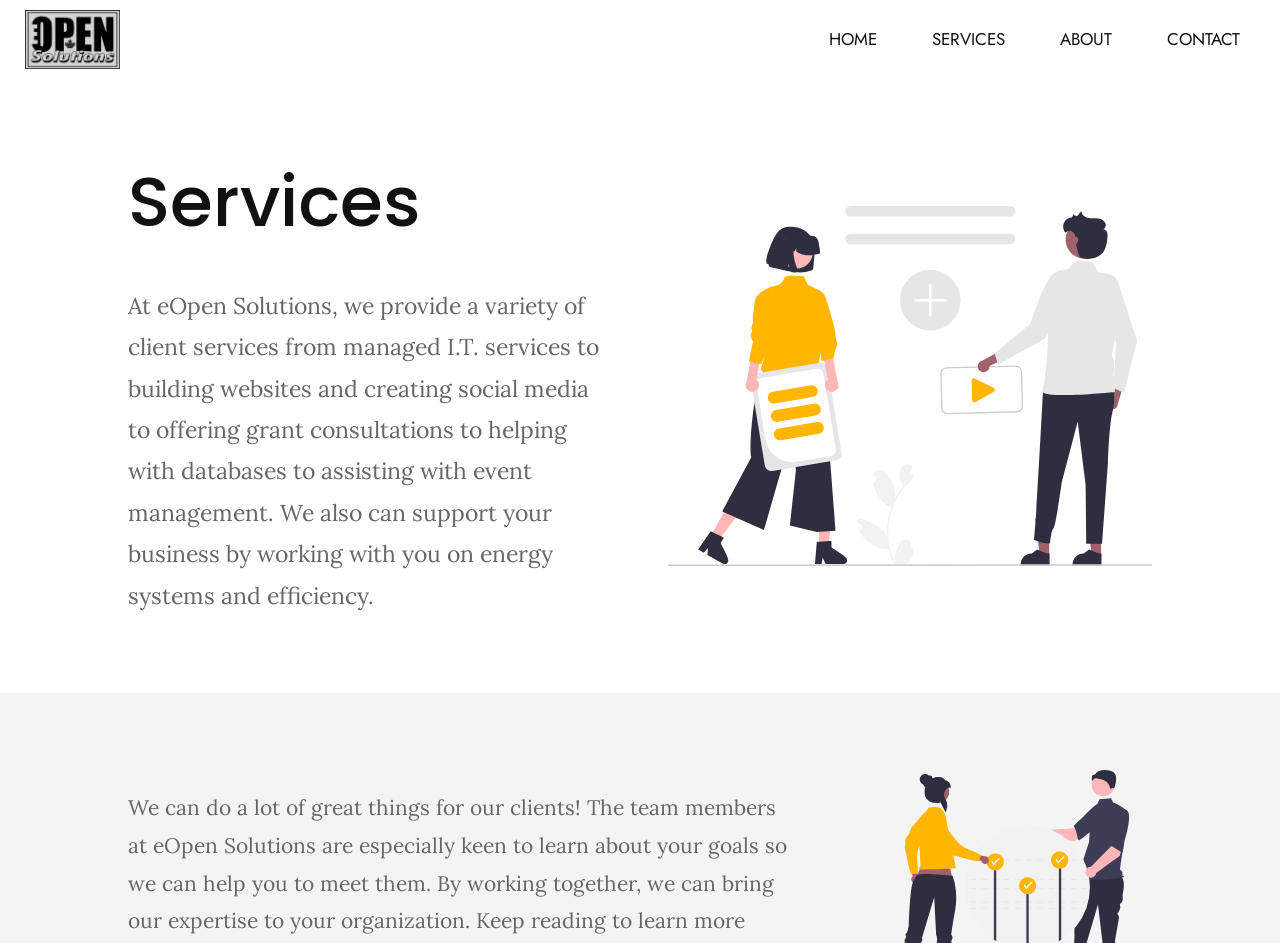Locate the bounding box of the UI element based on this description: "Contact Us". Provide four float numbers between 0 and 1 as [left, top, right, bottom].

None